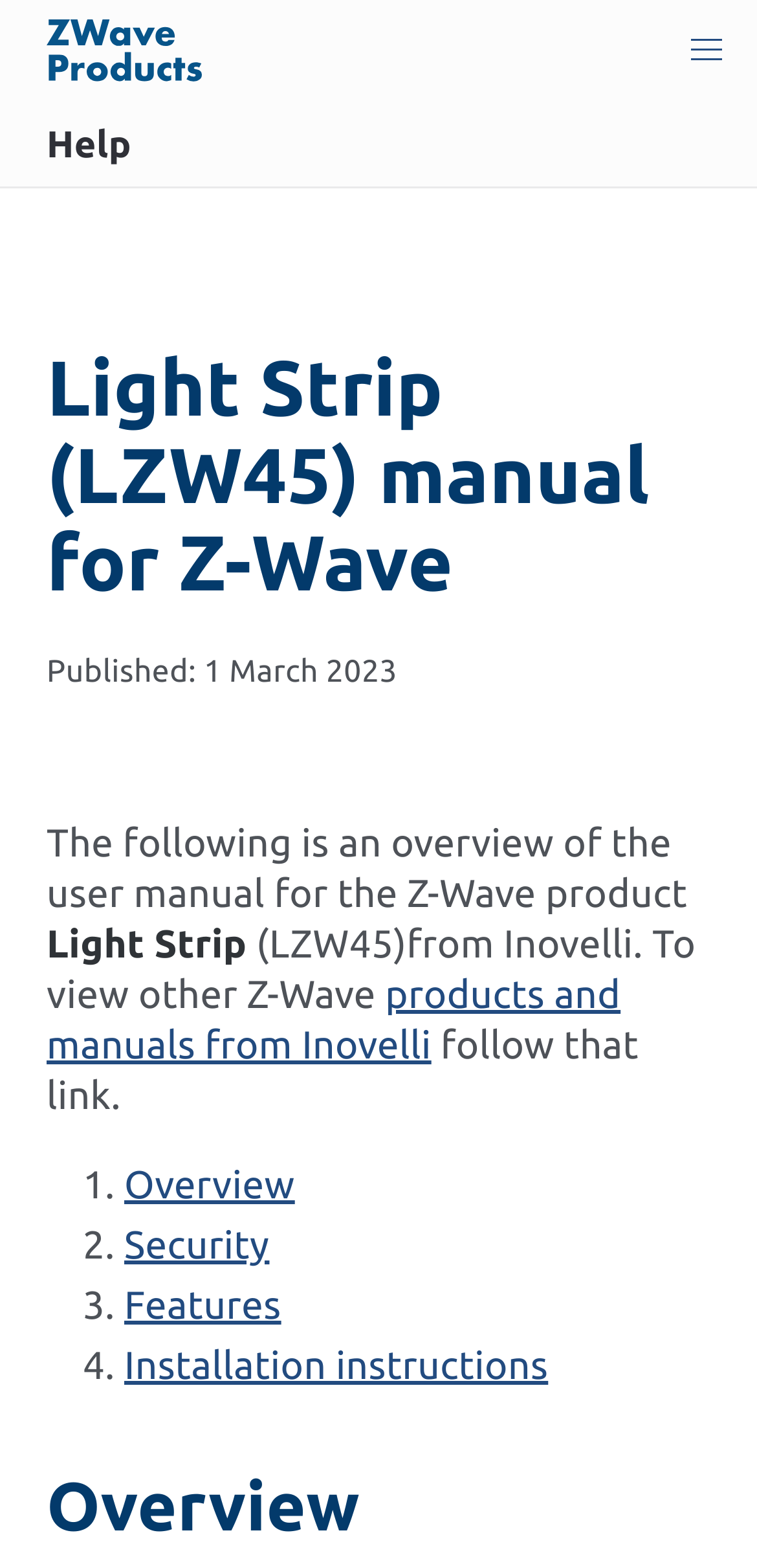Point out the bounding box coordinates of the section to click in order to follow this instruction: "Go to the Overview section".

[0.164, 0.74, 0.39, 0.769]